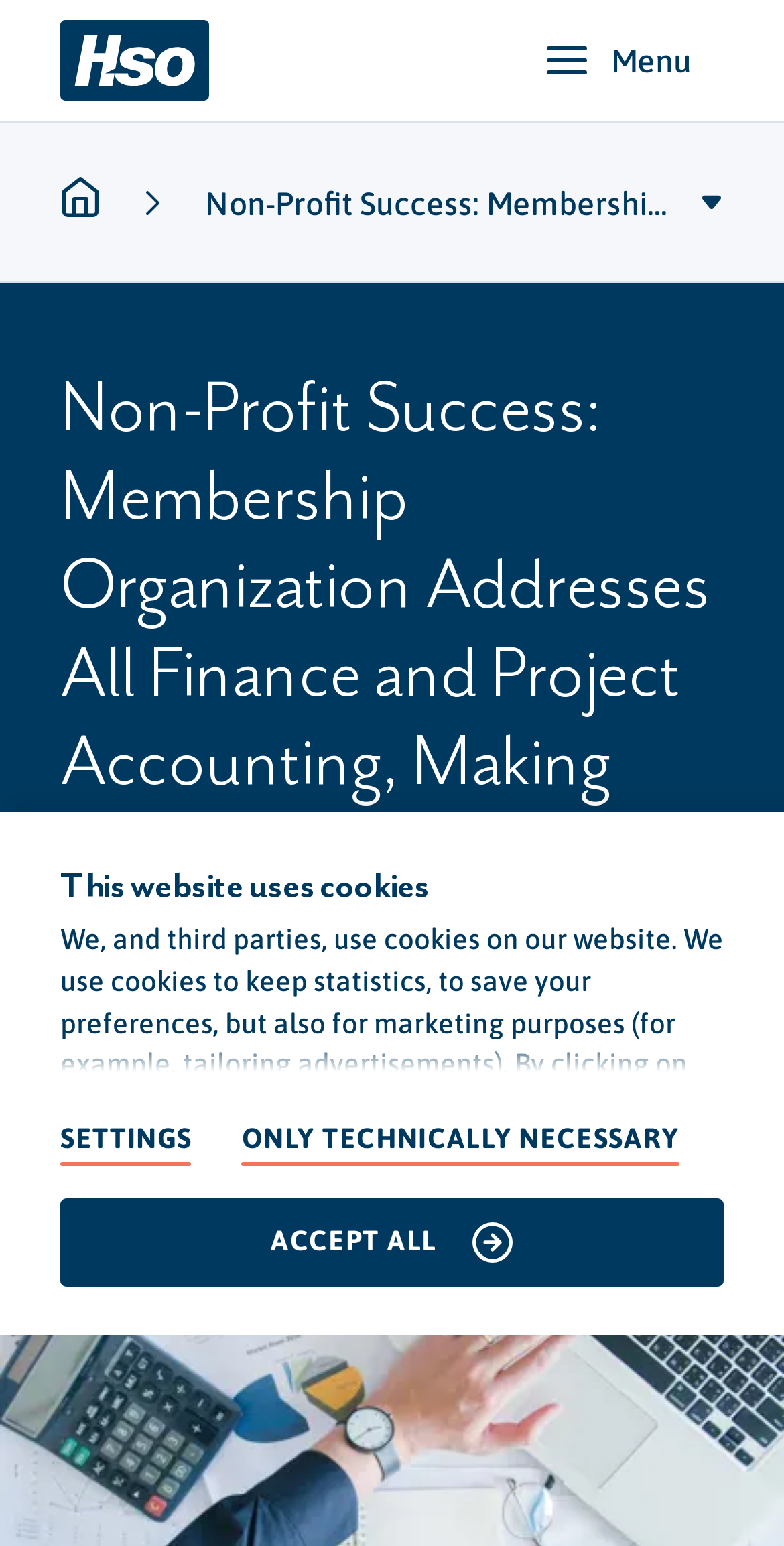Write a detailed summary of the webpage, including text, images, and layout.

This webpage appears to be a case study or success story about a non-profit organization that implemented Microsoft solutions to address finance and project accounting challenges. 

At the top left of the page, there is a logo and a link to the "Home" page. Next to it, there is a toggle menu button with an icon. 

Below the top navigation, there is a large heading that summarizes the case study, followed by a brief description of how the non-profit organization addressed its finance and project accounting challenges with Microsoft solutions.

On the right side of the page, there is a button with the same title as the heading, which is likely a call-to-action to read the full case study.

Further down the page, there is a notice about the website's use of cookies, with links to the privacy and cookie policies.

Below the cookie notice, there are three buttons to manage cookie settings: "SETTINGS", "ONLY TECHNICALLY NECESSARY", and "ACCEPT ALL". The "ACCEPT ALL" button has an icon next to it.

At the bottom right of the page, there is a "Close overlay" button with an icon, which suggests that there may be an overlay or popup window that can be closed.

Throughout the page, there are several images, including the logo, icons, and possibly other graphics or illustrations, but their content is not specified.